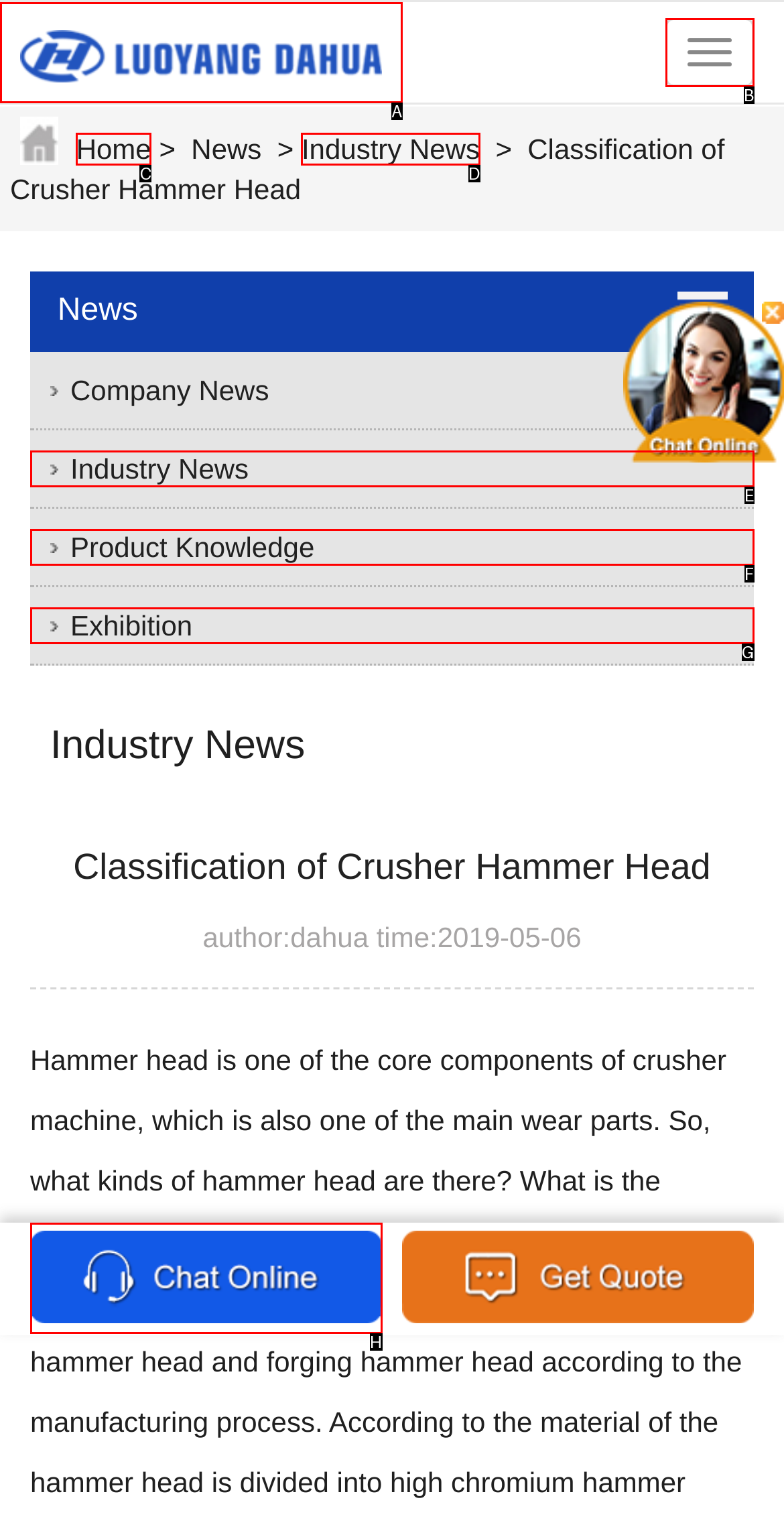Which lettered option matches the following description: Industry News
Provide the letter of the matching option directly.

E